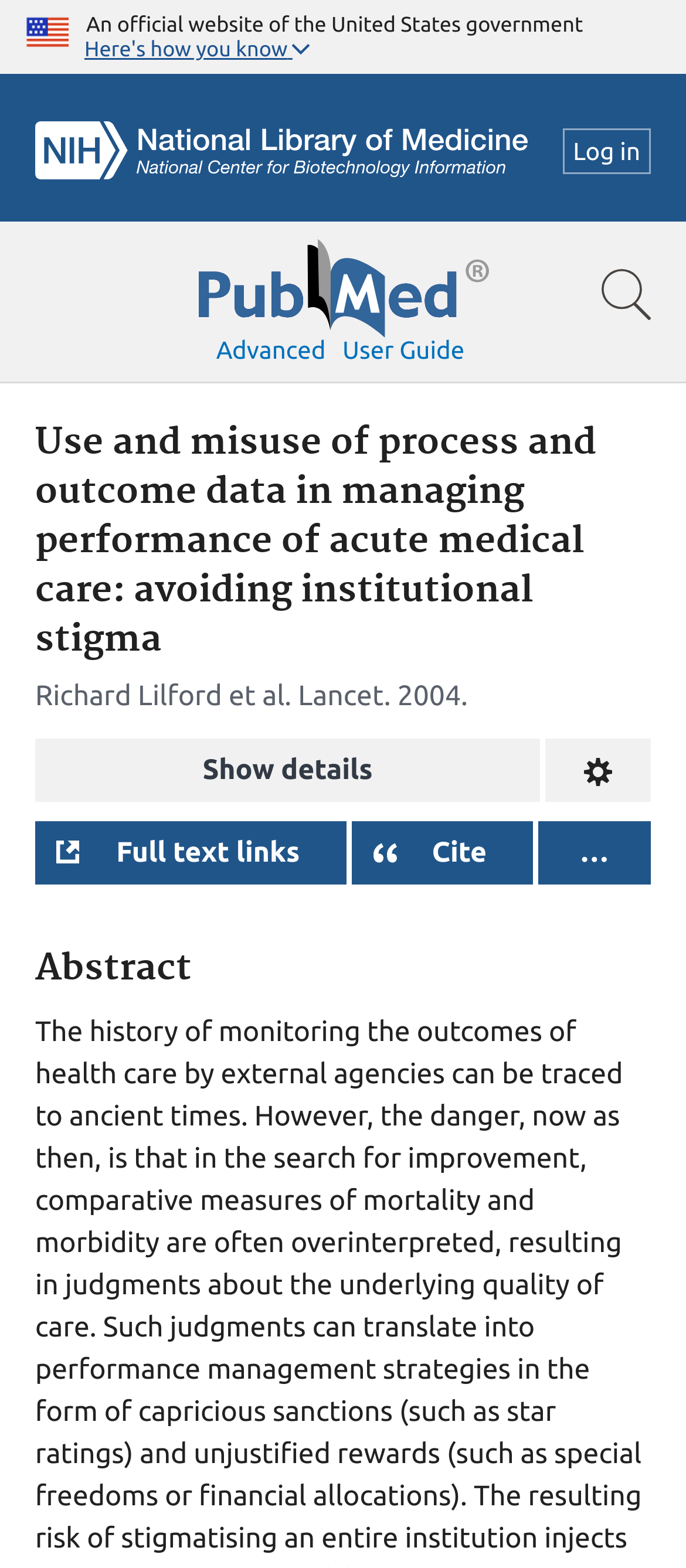Highlight the bounding box coordinates of the element you need to click to perform the following instruction: "Cite the article."

[0.512, 0.523, 0.776, 0.564]